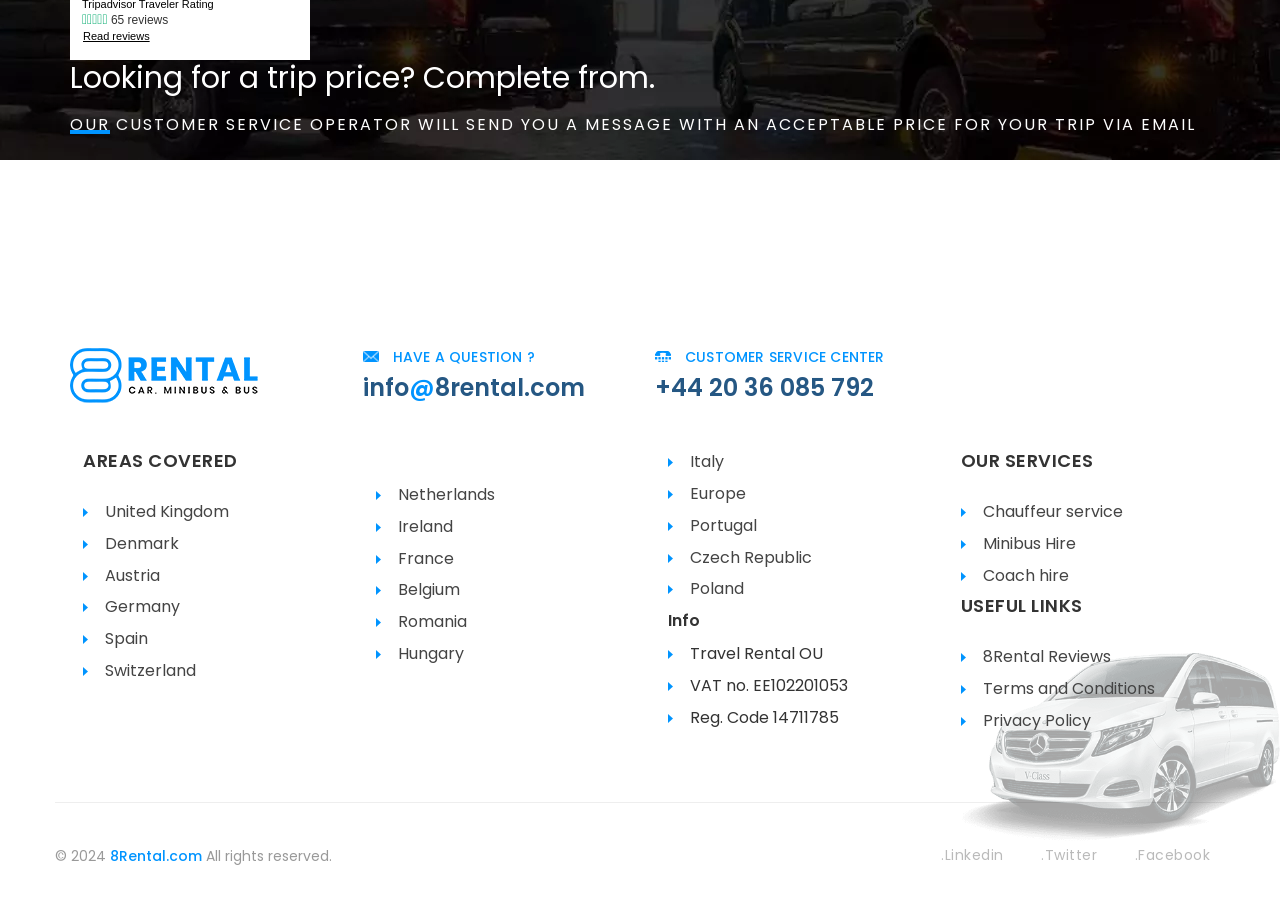Identify the bounding box coordinates of the section to be clicked to complete the task described by the following instruction: "Learn more about chauffeur service". The coordinates should be four float numbers between 0 and 1, formatted as [left, top, right, bottom].

[0.768, 0.549, 0.877, 0.575]